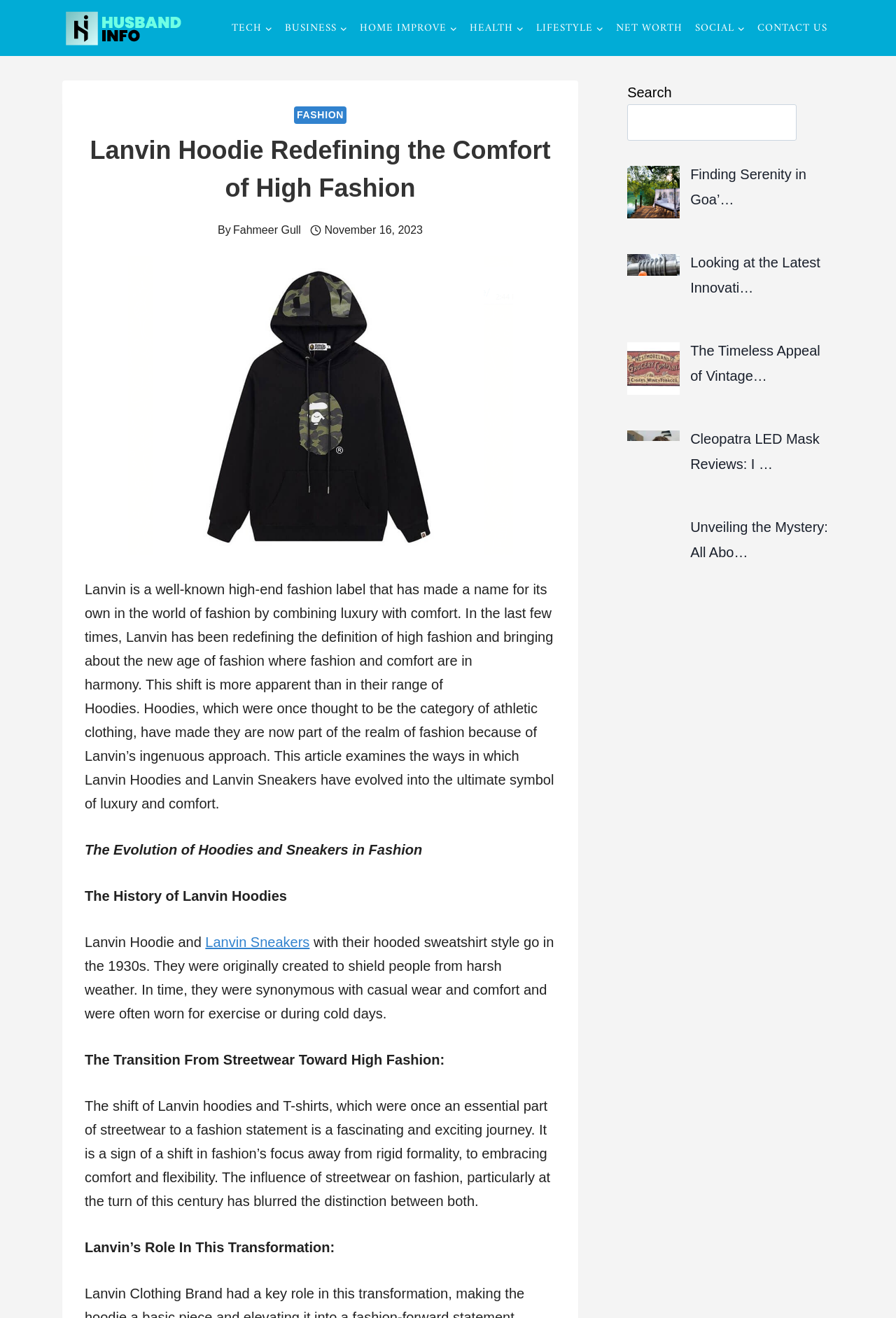Identify the bounding box for the UI element that is described as follows: "HealthExpand".

[0.517, 0.012, 0.591, 0.03]